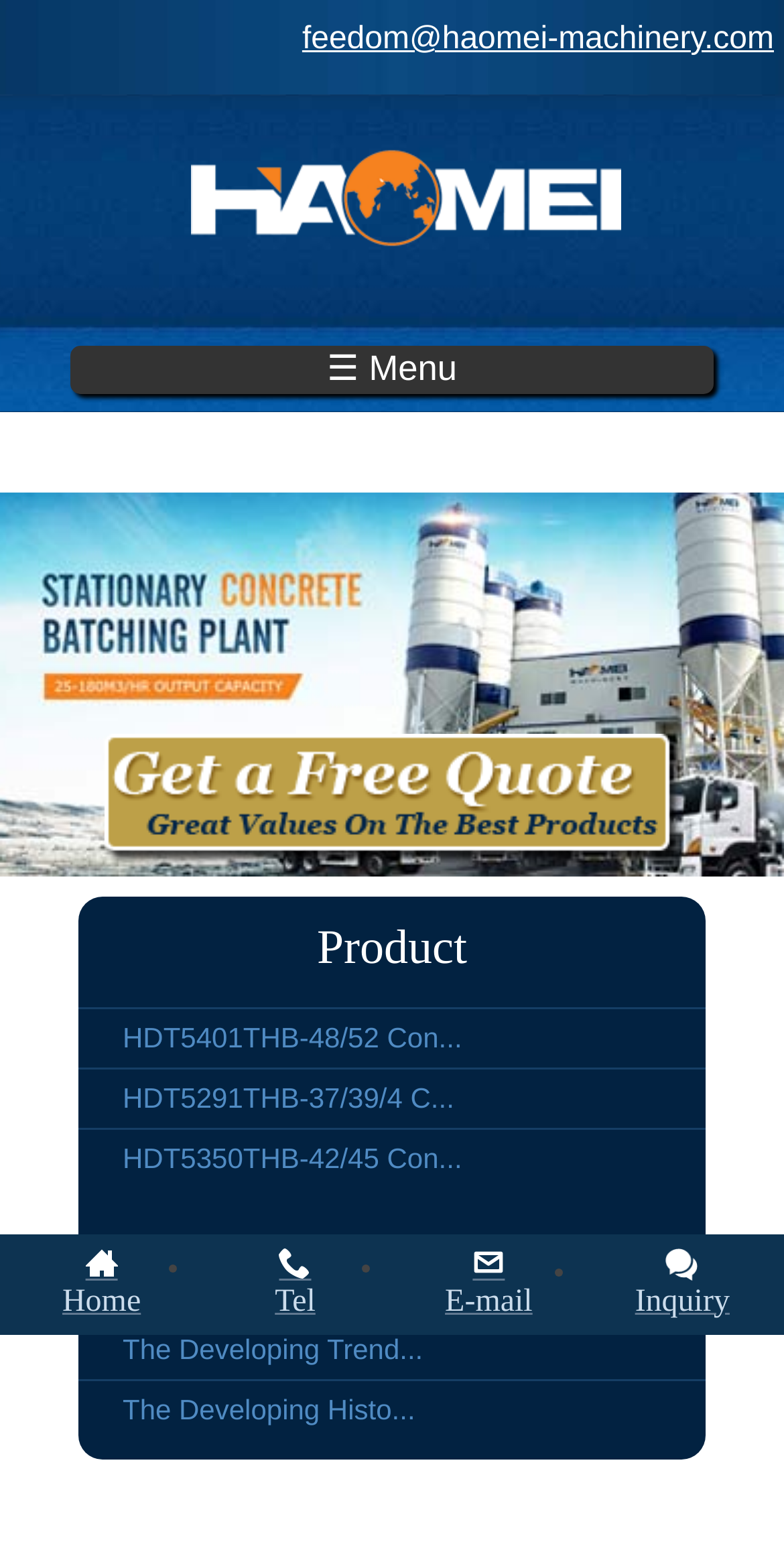Pinpoint the bounding box coordinates of the clickable area necessary to execute the following instruction: "Contact via email". The coordinates should be given as four float numbers between 0 and 1, namely [left, top, right, bottom].

None